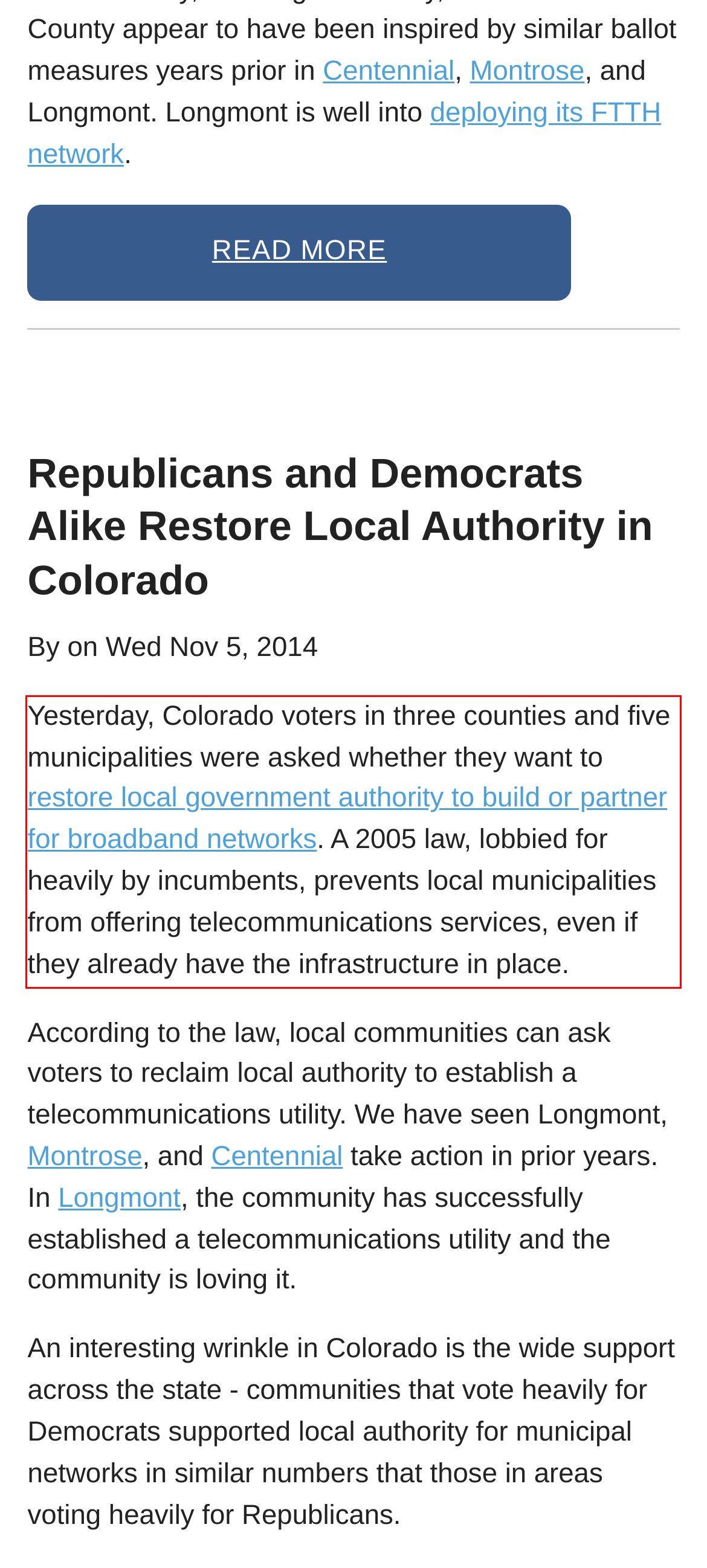Please identify and extract the text content from the UI element encased in a red bounding box on the provided webpage screenshot.

Yesterday, Colorado voters in three counties and five municipalities were asked whether they want to restore local government authority to build or partner for broadband networks. A 2005 law, lobbied for heavily by incumbents, prevents local municipalities from offering telecommunications services, even if they already have the infrastructure in place.